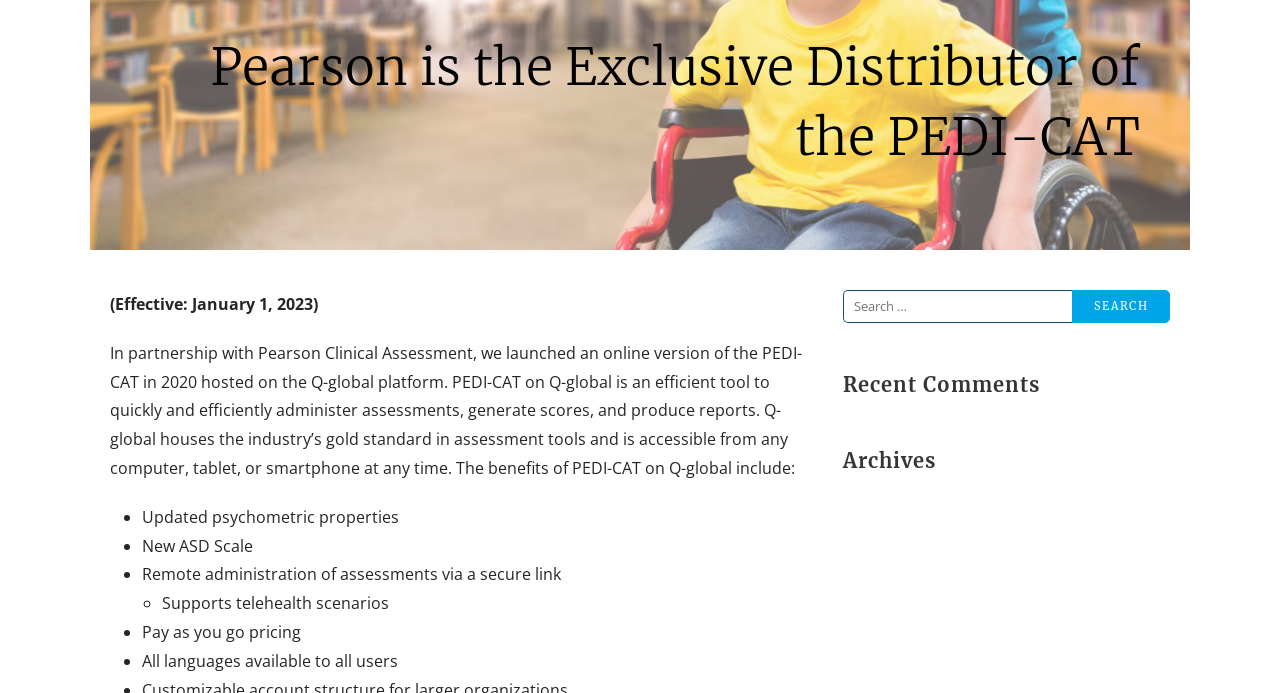Please determine the bounding box coordinates for the UI element described here. Use the format (top-left x, top-left y, bottom-right x, bottom-right y) with values bounded between 0 and 1: alt="Chalfonts u3a"

None